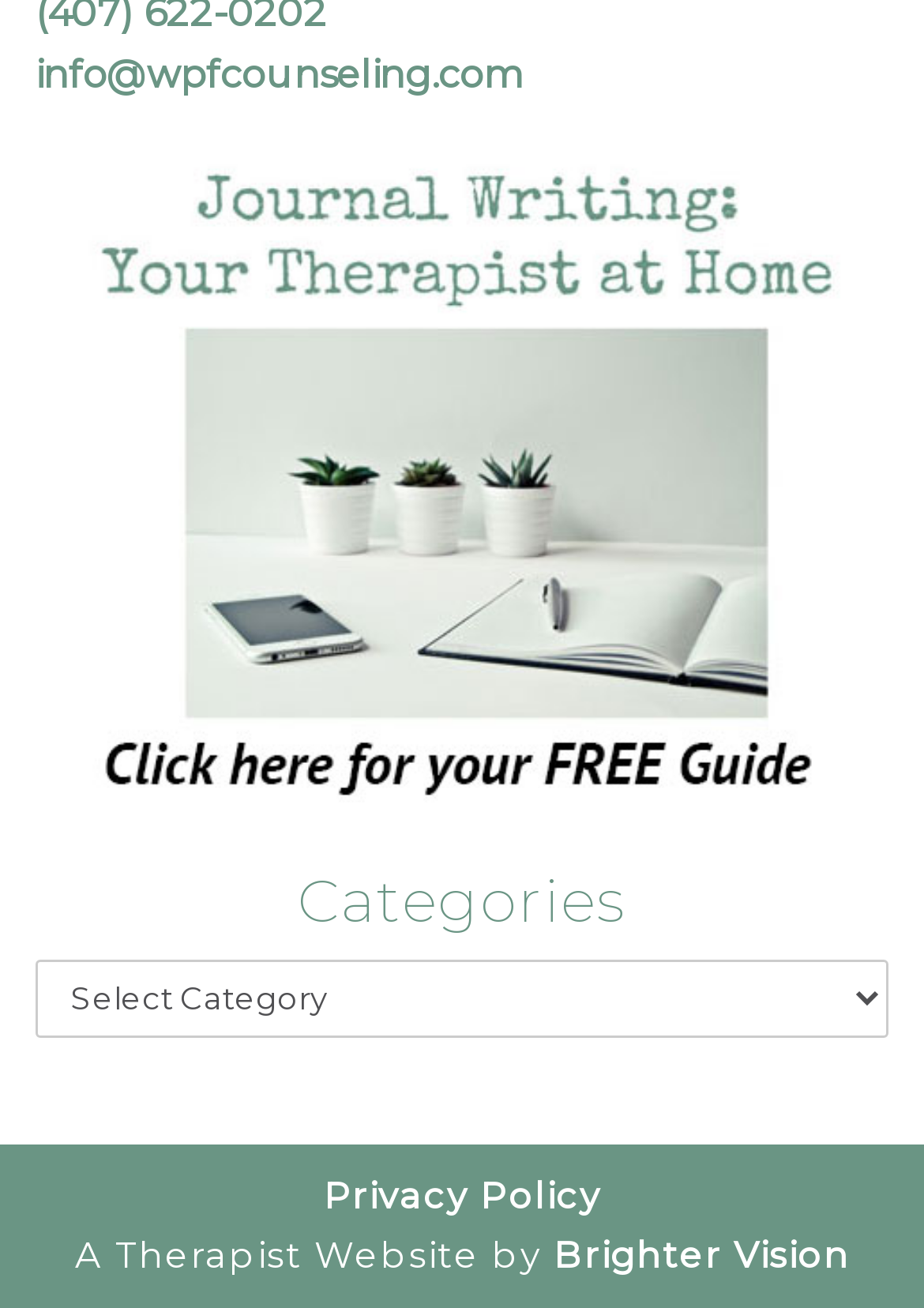Respond to the following question with a brief word or phrase:
What is the email address provided on the webpage?

info@wpfcounseling.com